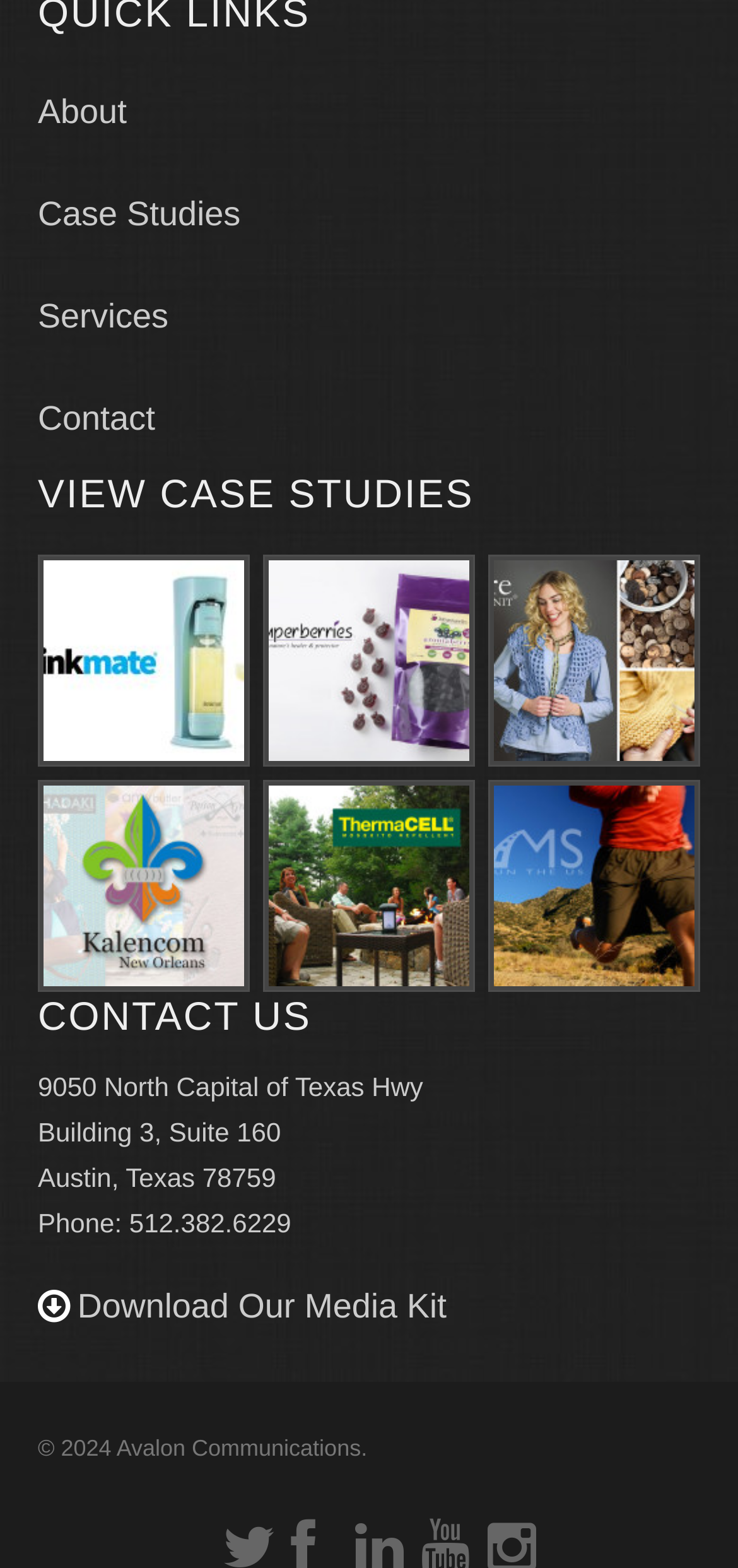Using the format (top-left x, top-left y, bottom-right x, bottom-right y), and given the element description, identify the bounding box coordinates within the screenshot: title="Pure & Co."

[0.662, 0.353, 0.949, 0.489]